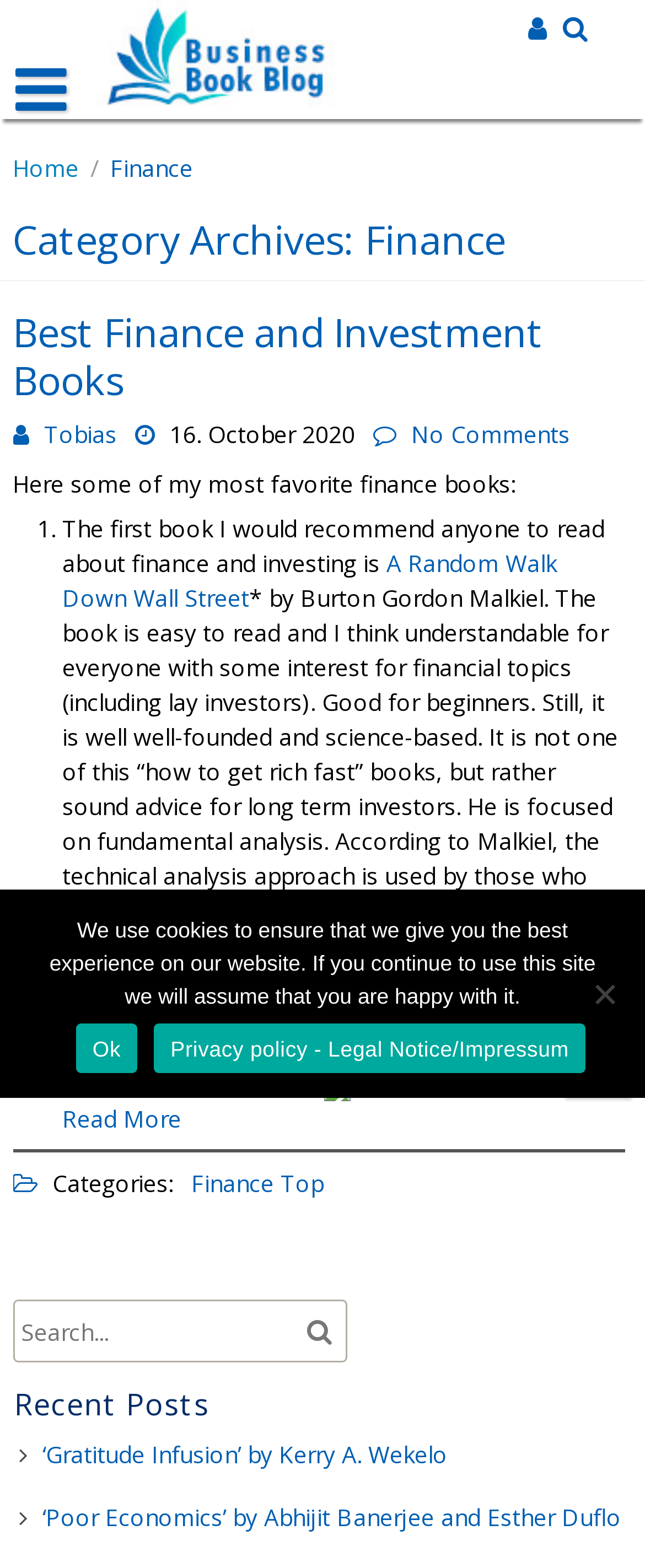Find the bounding box coordinates of the element I should click to carry out the following instruction: "Click the 'Finance' category link".

[0.297, 0.745, 0.425, 0.765]